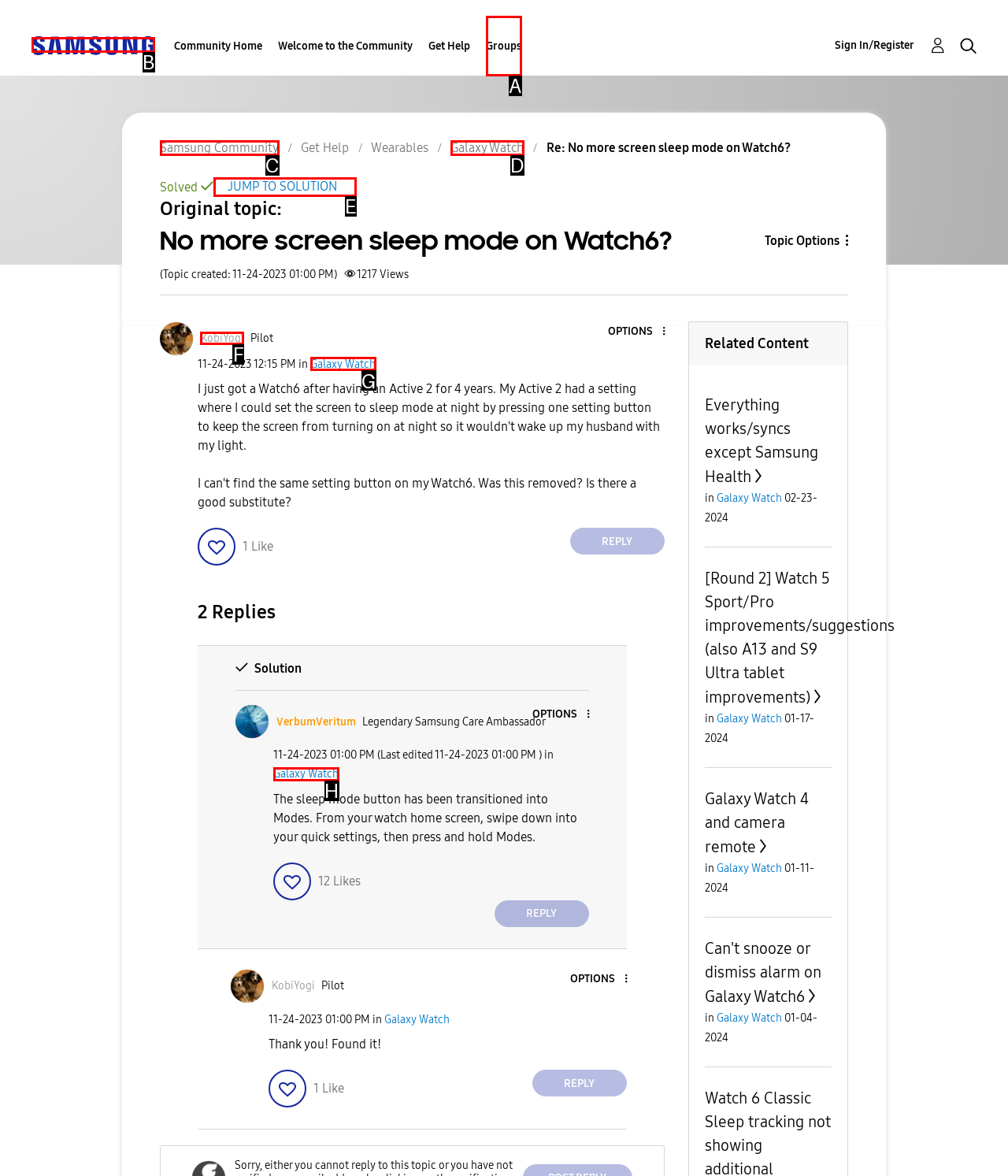Which option should be clicked to execute the following task: View profile of KobiYogi? Respond with the letter of the selected option.

F